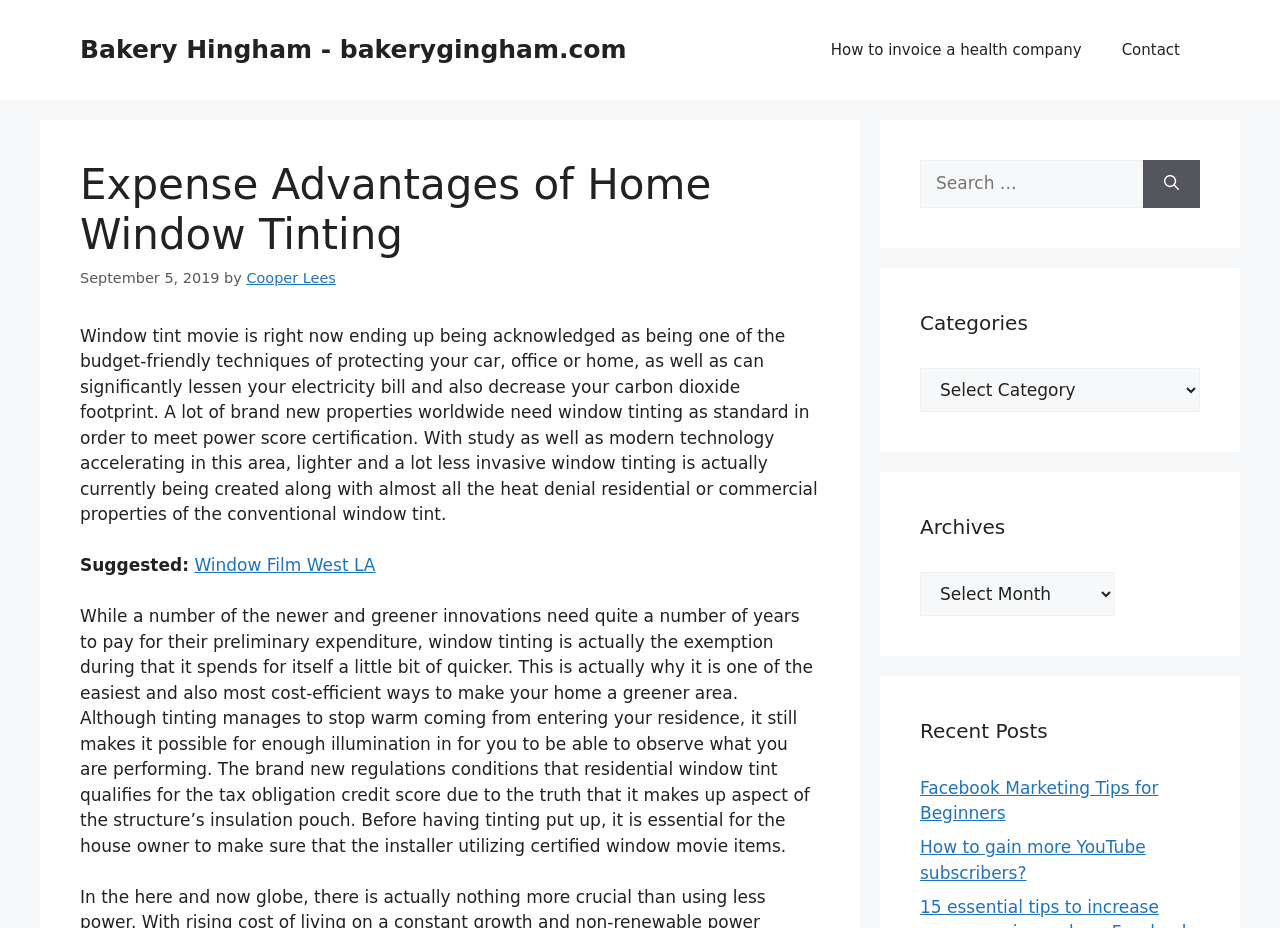Identify the bounding box coordinates for the element you need to click to achieve the following task: "Select a category". The coordinates must be four float values ranging from 0 to 1, formatted as [left, top, right, bottom].

[0.719, 0.396, 0.938, 0.443]